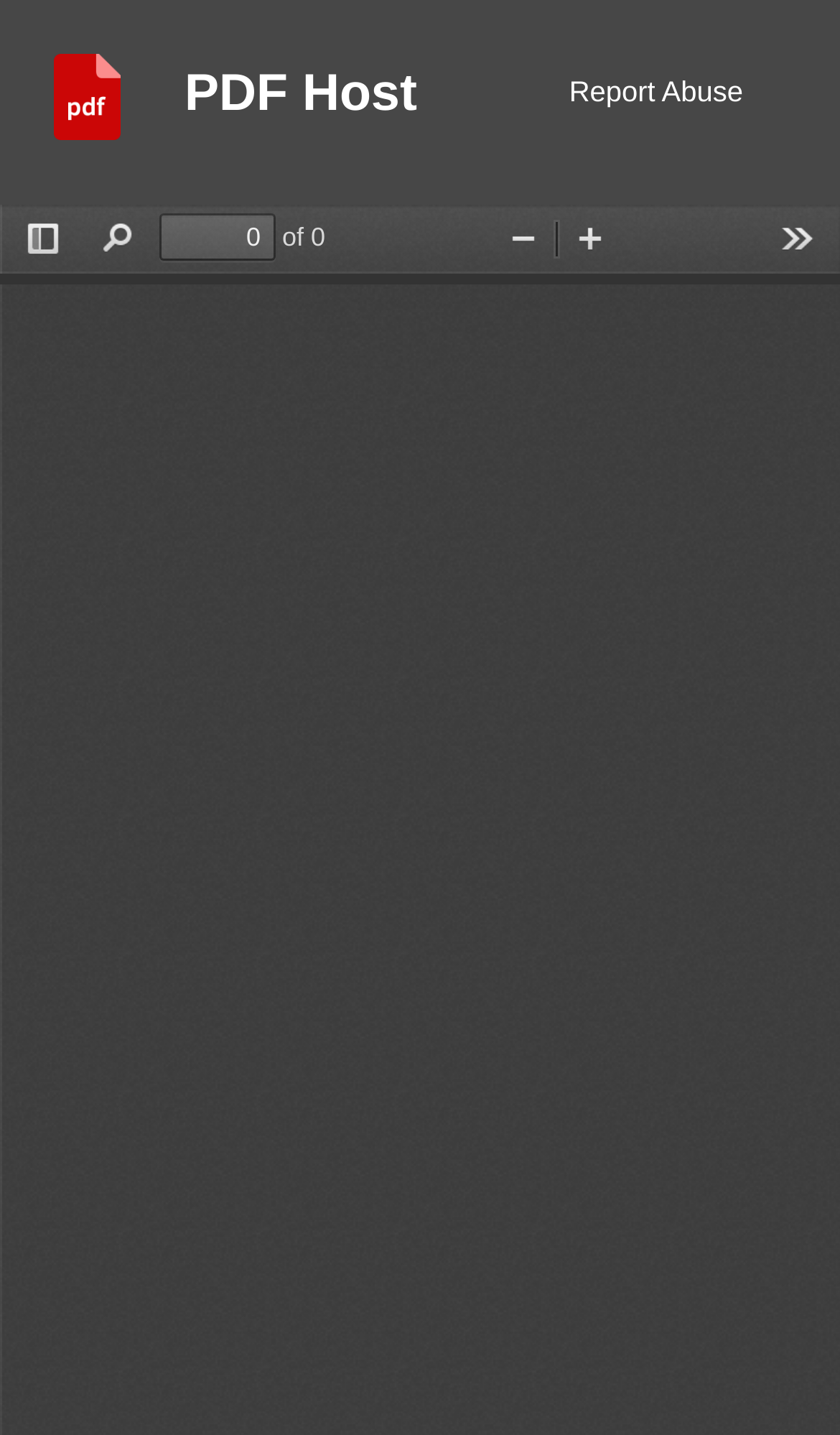Identify the coordinates of the bounding box for the element that must be clicked to accomplish the instruction: "zoom out".

[0.581, 0.147, 0.663, 0.185]